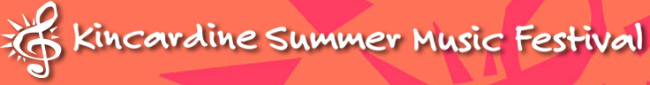Give a detailed account of the contents of the image.

The image showcases the vibrant logo of the Kincardine Summer Music Festival, which features an artistic design in shades of orange with a prominent treble clef symbol. The bold, playful typography spells out "Kincardine Summer Music Festival," creating an inviting and festive atmosphere. This festival celebrates musical talent and creativity, providing a platform for both established and emerging artists to perform. It emphasizes community engagement and the joy of music during the summer season. The overall design reflects the festival's lively spirit and dedication to the arts, making it an exciting event for music lovers.